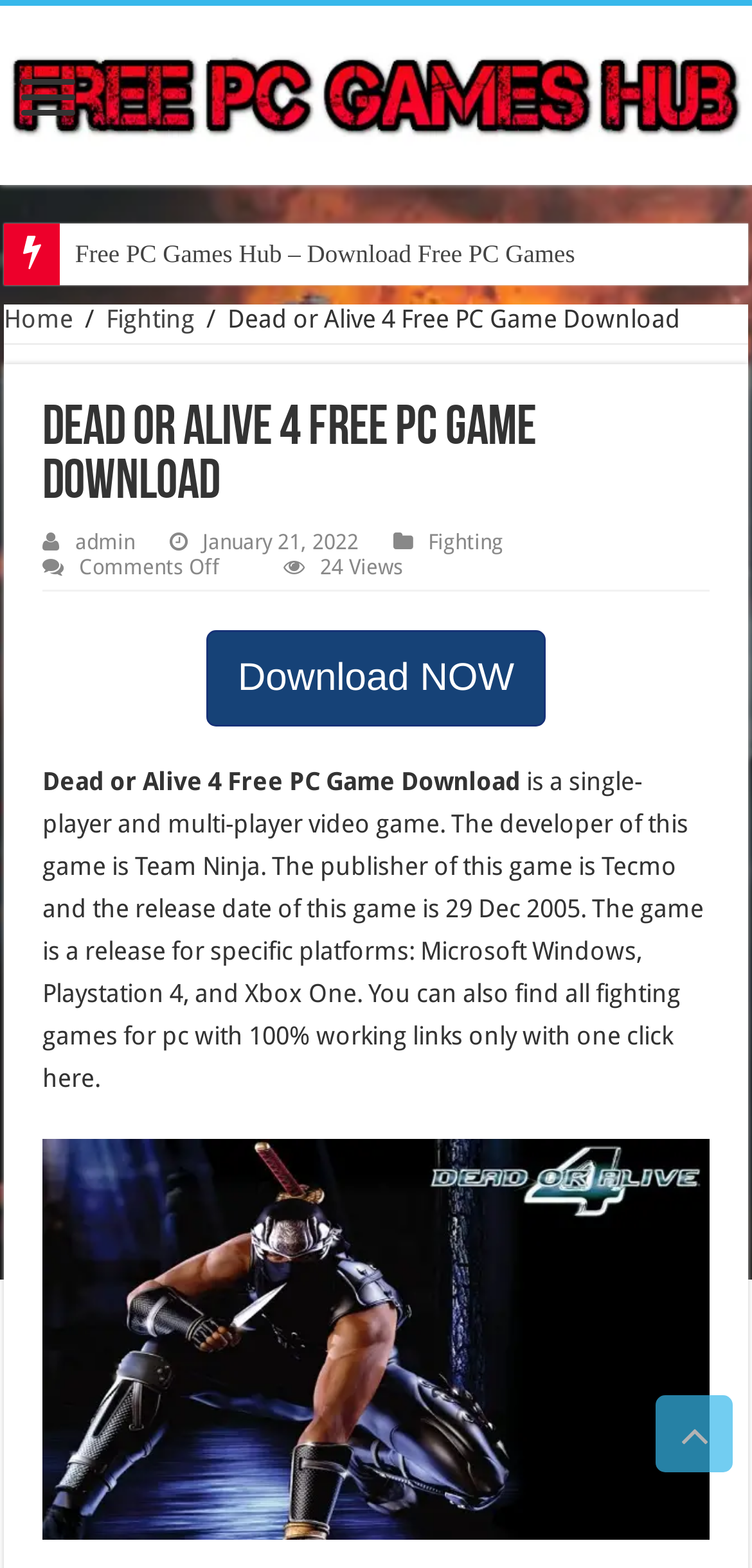Provide the bounding box coordinates for the area that should be clicked to complete the instruction: "Click on the 'Download NOW' button".

[0.275, 0.402, 0.725, 0.464]